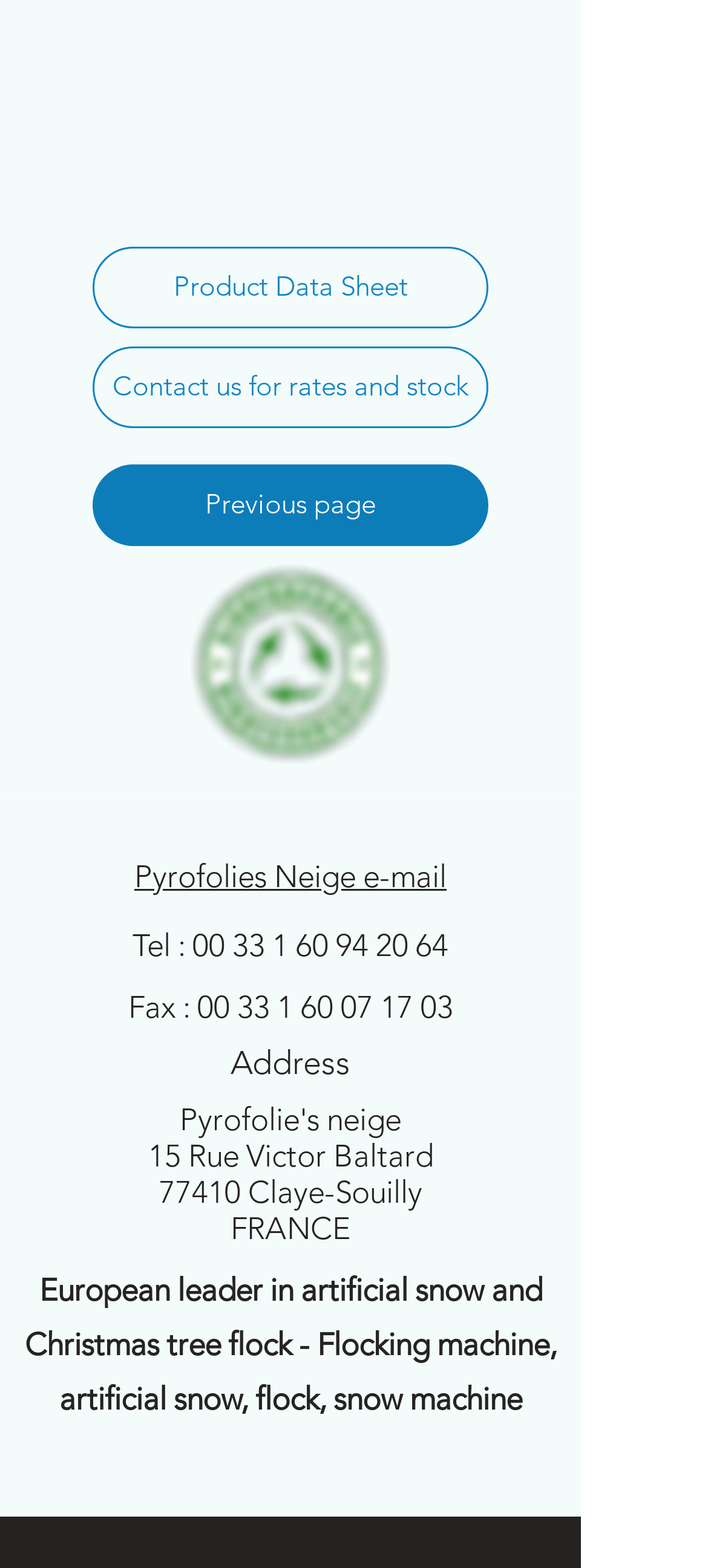What social media platforms does the company have?
Identify the answer in the screenshot and reply with a single word or phrase.

Twitter, Instagram, Facebook